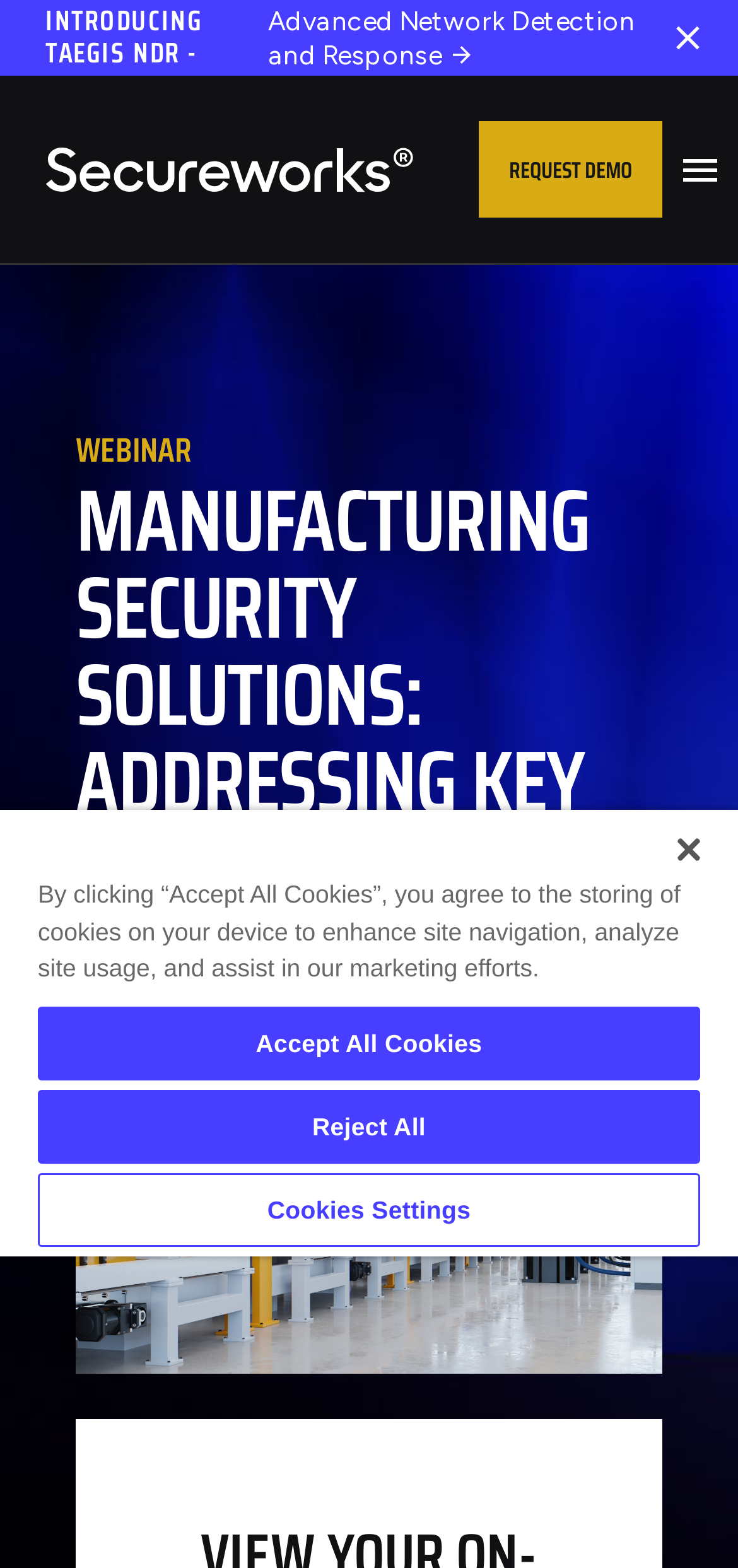Using the element description: "Reject All", determine the bounding box coordinates for the specified UI element. The coordinates should be four float numbers between 0 and 1, [left, top, right, bottom].

[0.051, 0.695, 0.949, 0.742]